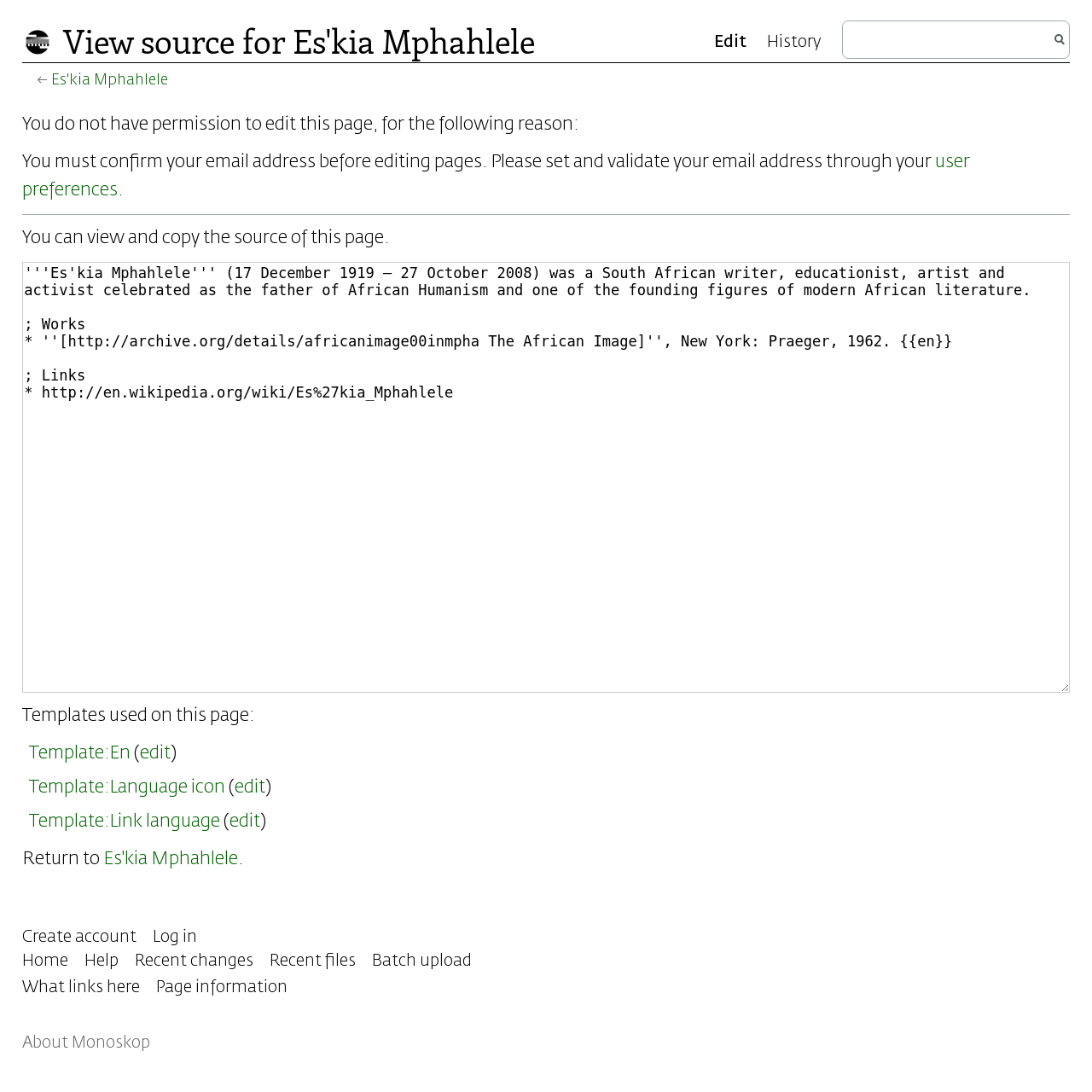Please identify the bounding box coordinates of the element on the webpage that should be clicked to follow this instruction: "Go to the home page". The bounding box coordinates should be given as four float numbers between 0 and 1, formatted as [left, top, right, bottom].

[0.02, 0.873, 0.062, 0.888]